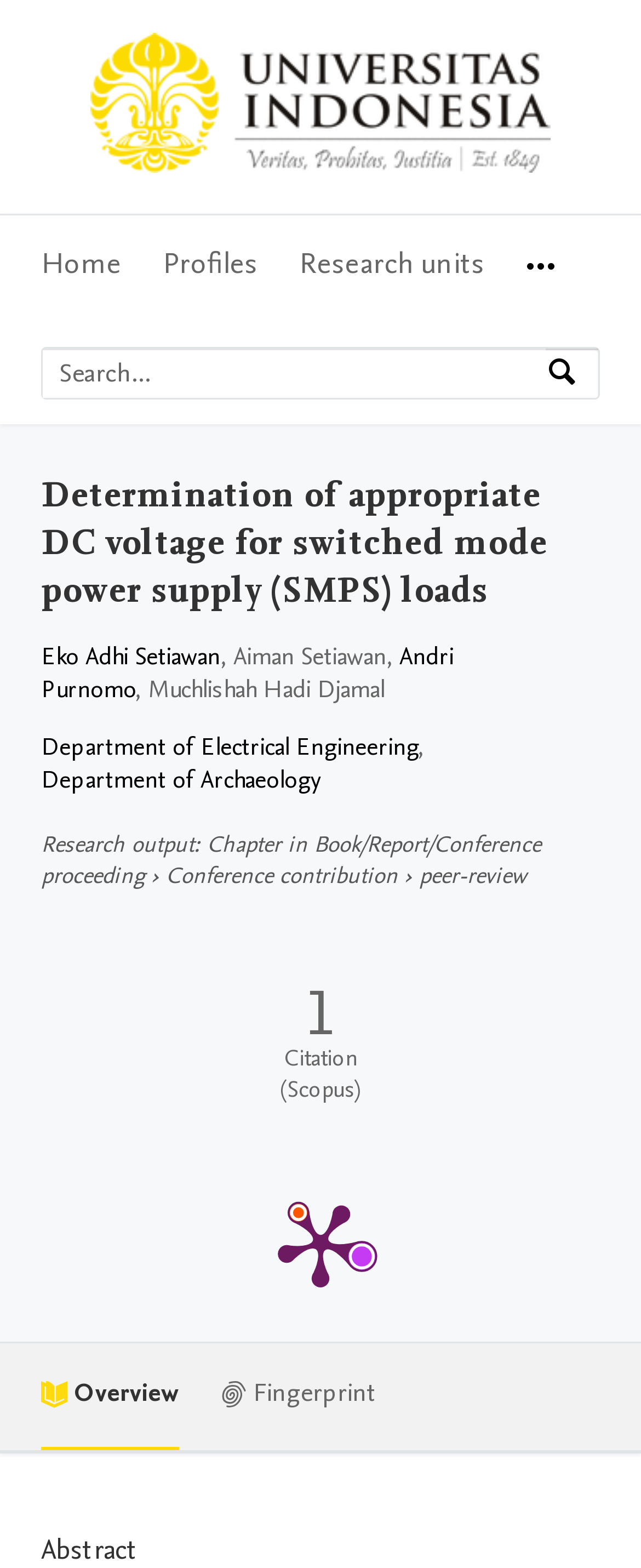Please analyze the image and provide a thorough answer to the question:
What is the research output type?

I looked at the text following 'Research output:' and found that it says 'Chapter in Book/Report/Conference proceeding', so that's the research output type.